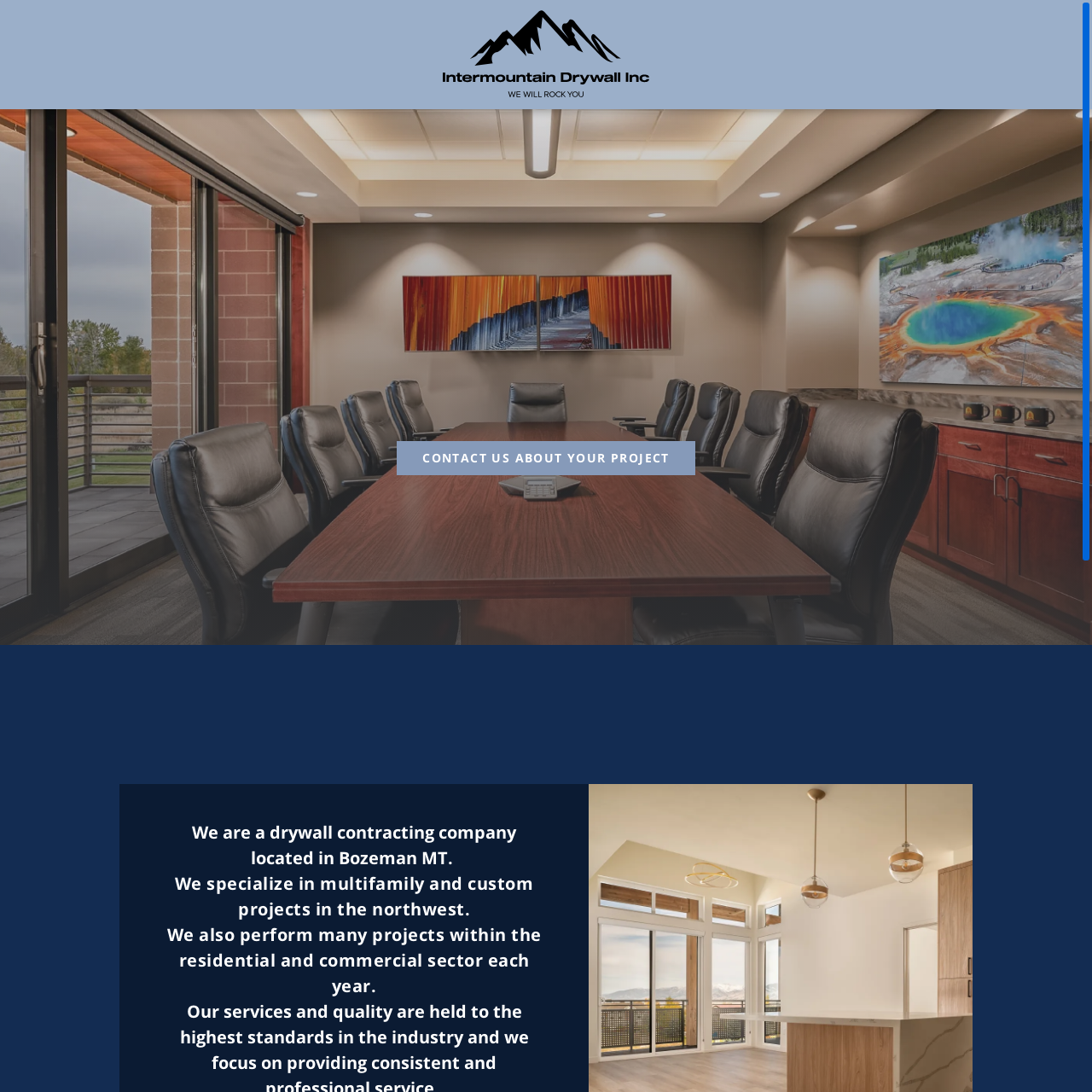Find the bounding box coordinates corresponding to the UI element with the description: "CONTACT US ABOUT YOUR PROJECT". The coordinates should be formatted as [left, top, right, bottom], with values as floats between 0 and 1.

[0.363, 0.404, 0.637, 0.435]